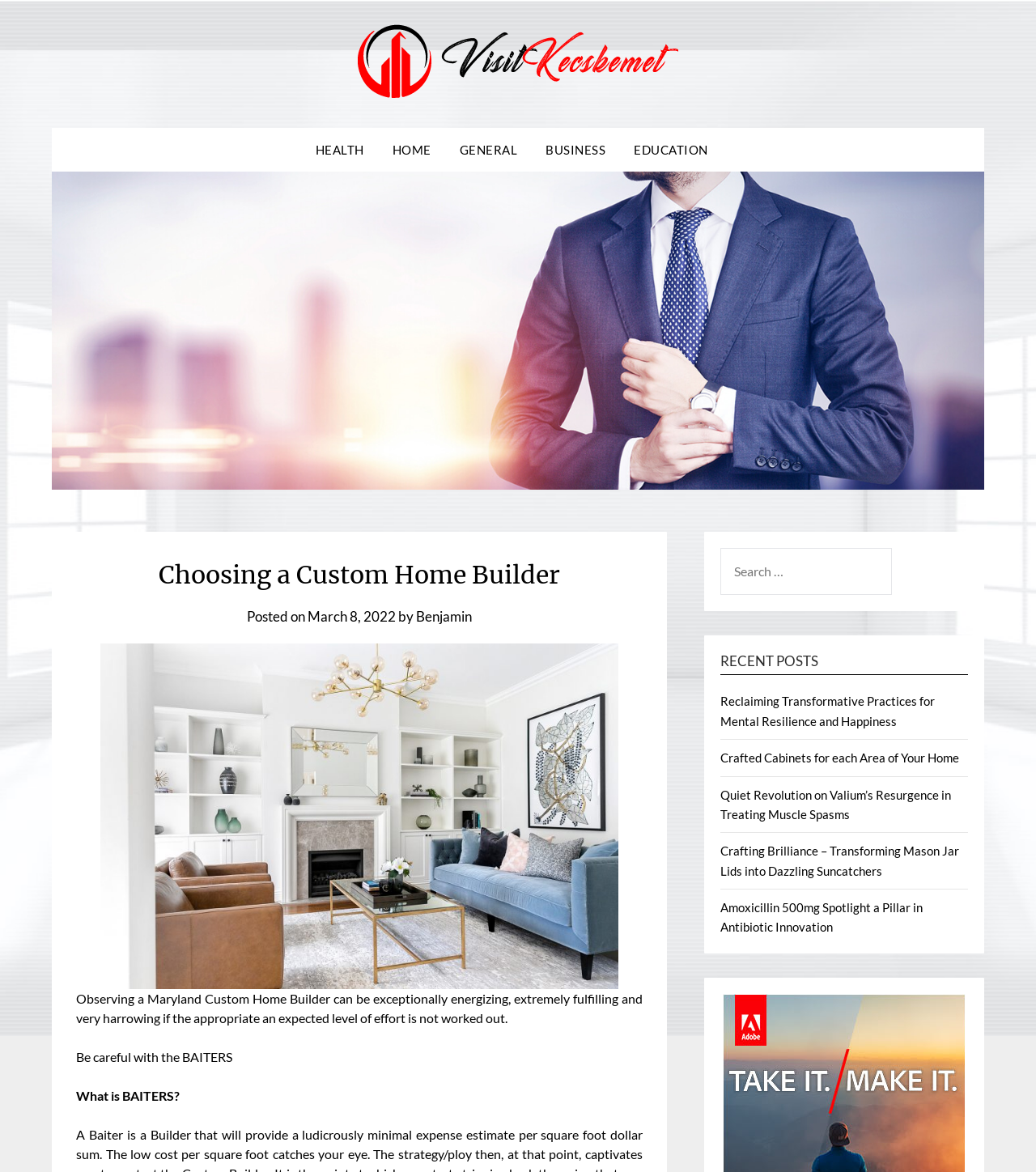What is the topic of the image below the header?
Answer the question in a detailed and comprehensive manner.

I determined the answer by looking at the image below the header, which has a caption 'Home Builders'. This image is likely related to the content of the blog post, which is about choosing a custom home builder.